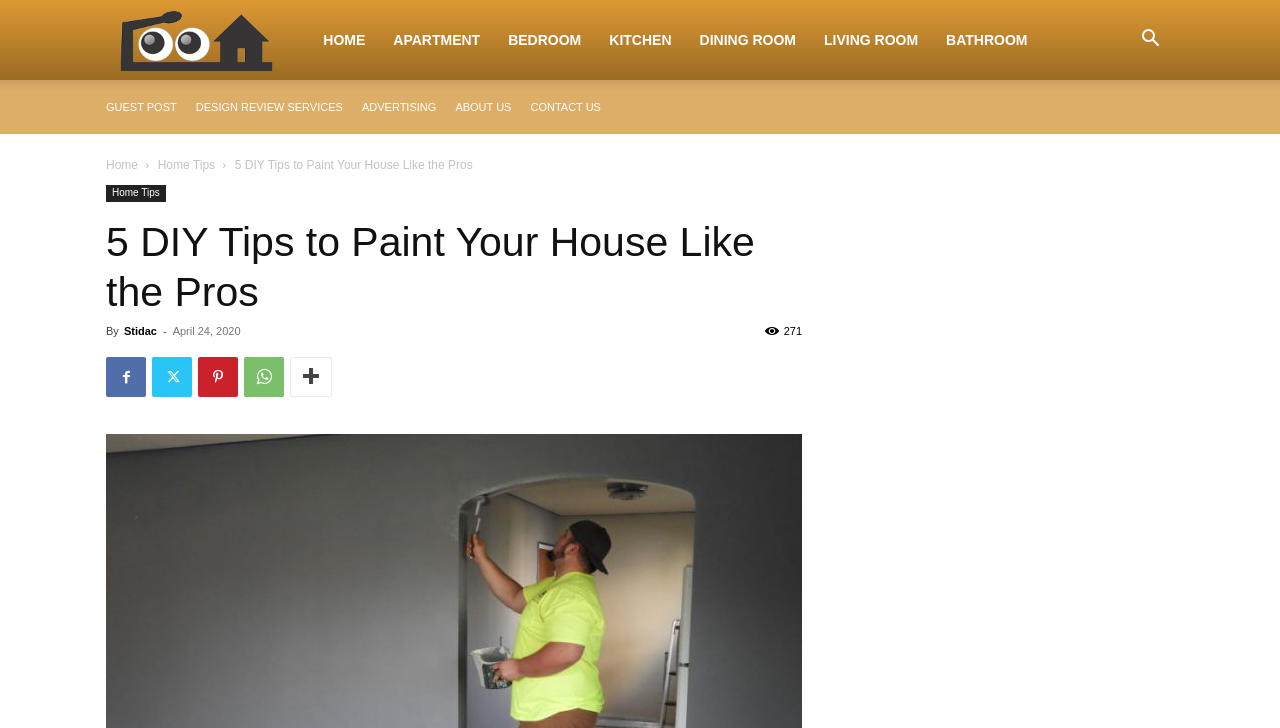What is the website about?
Give a single word or phrase as your answer by examining the image.

Home design and plans